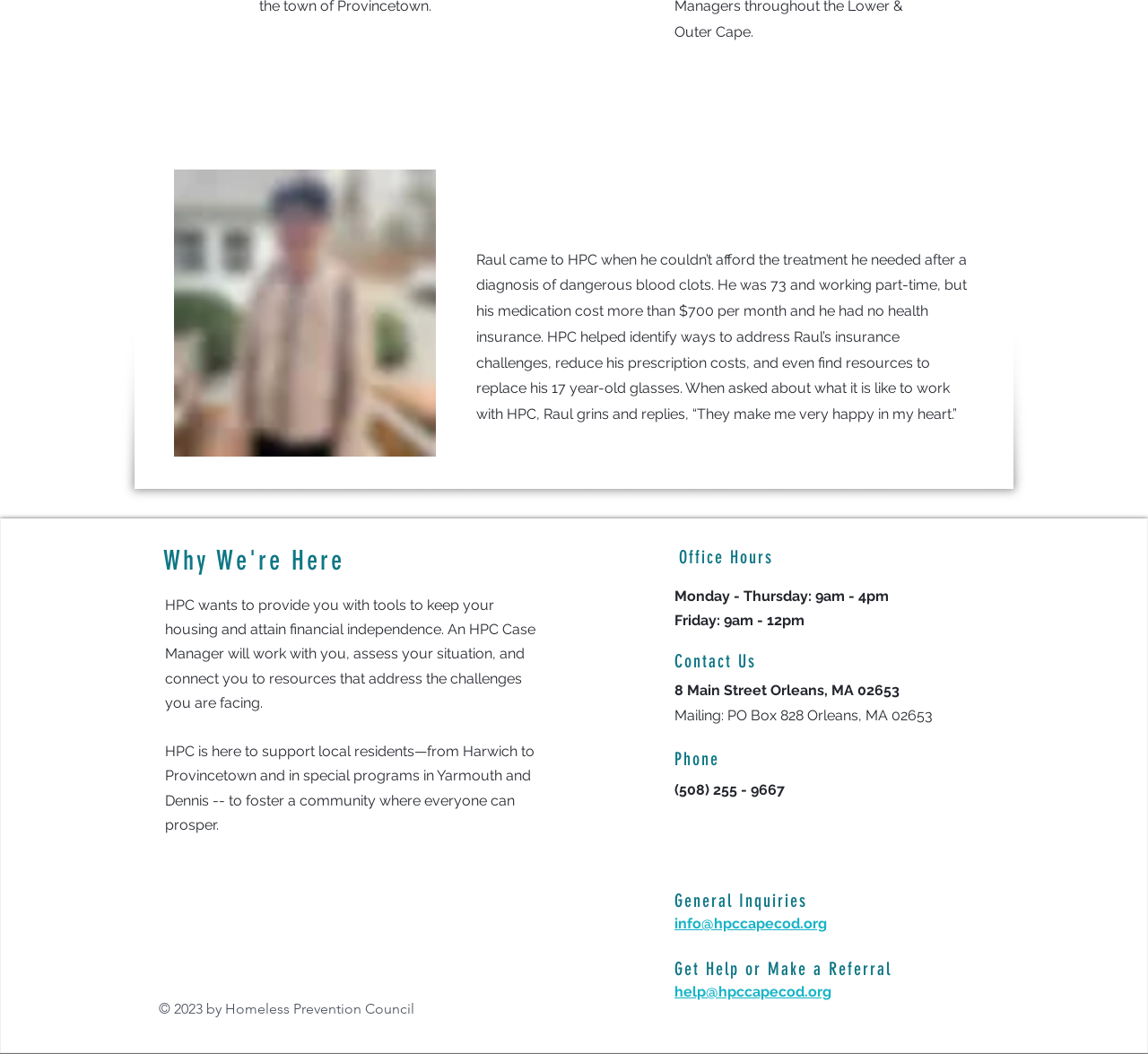What are the office hours of HPC?
Provide a thorough and detailed answer to the question.

The office hours of HPC can be found in the StaticText elements, which state that the office is open from 9am to 4pm on Monday to Thursday, and from 9am to 12pm on Friday.